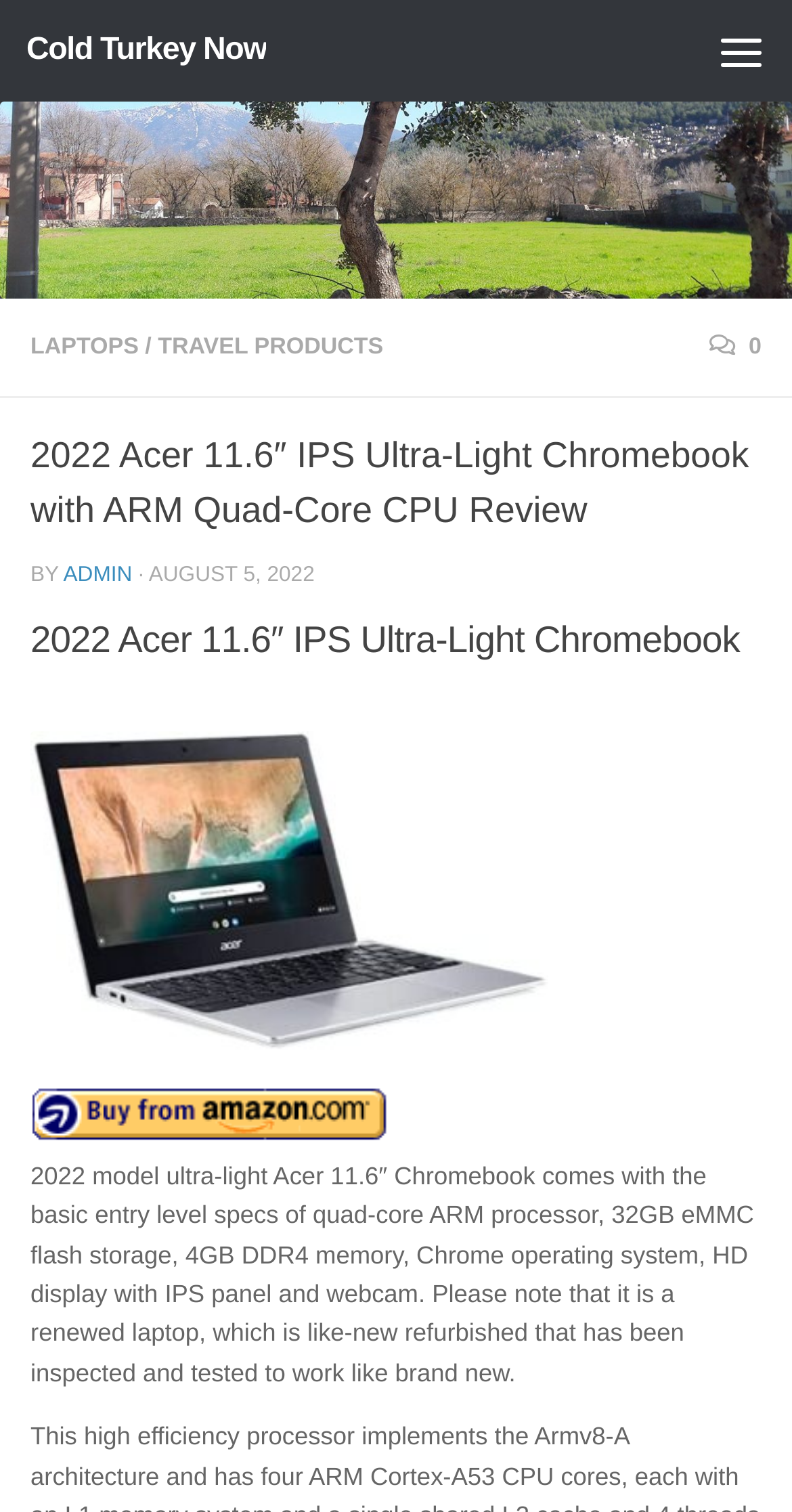What type of processor does the Chromebook have?
Examine the image and provide an in-depth answer to the question.

I found this information in the description of the Chromebook, which states that it comes with 'the basic entry level specs of quad-core ARM processor, 32GB eMMC flash storage, 4GB DDR4 memory'.